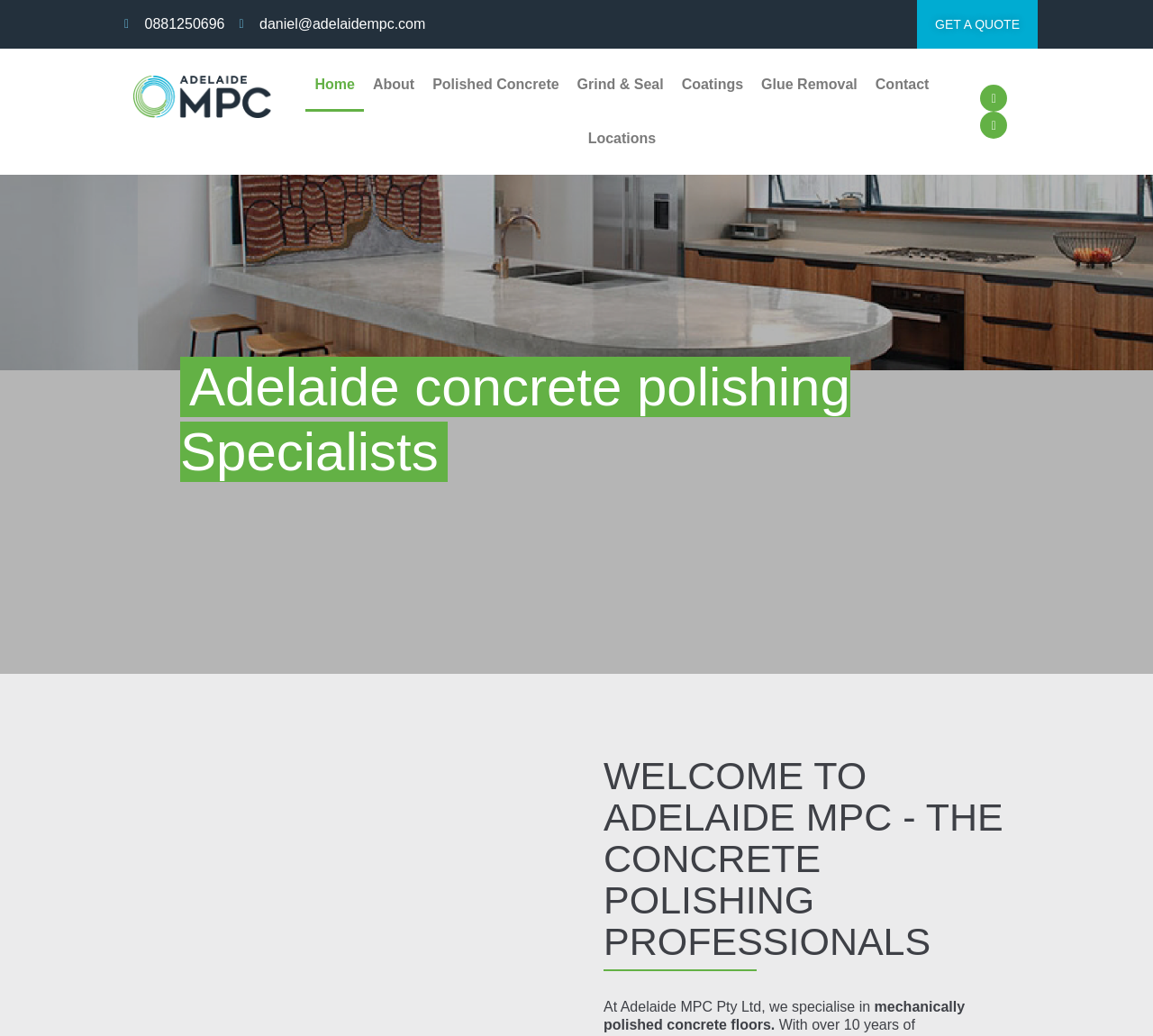How can I get a quote from Adelaide MPC?
Look at the image and provide a detailed response to the question.

I found the 'GET A QUOTE' link element which is likely a call-to-action to get a quote from Adelaide MPC.